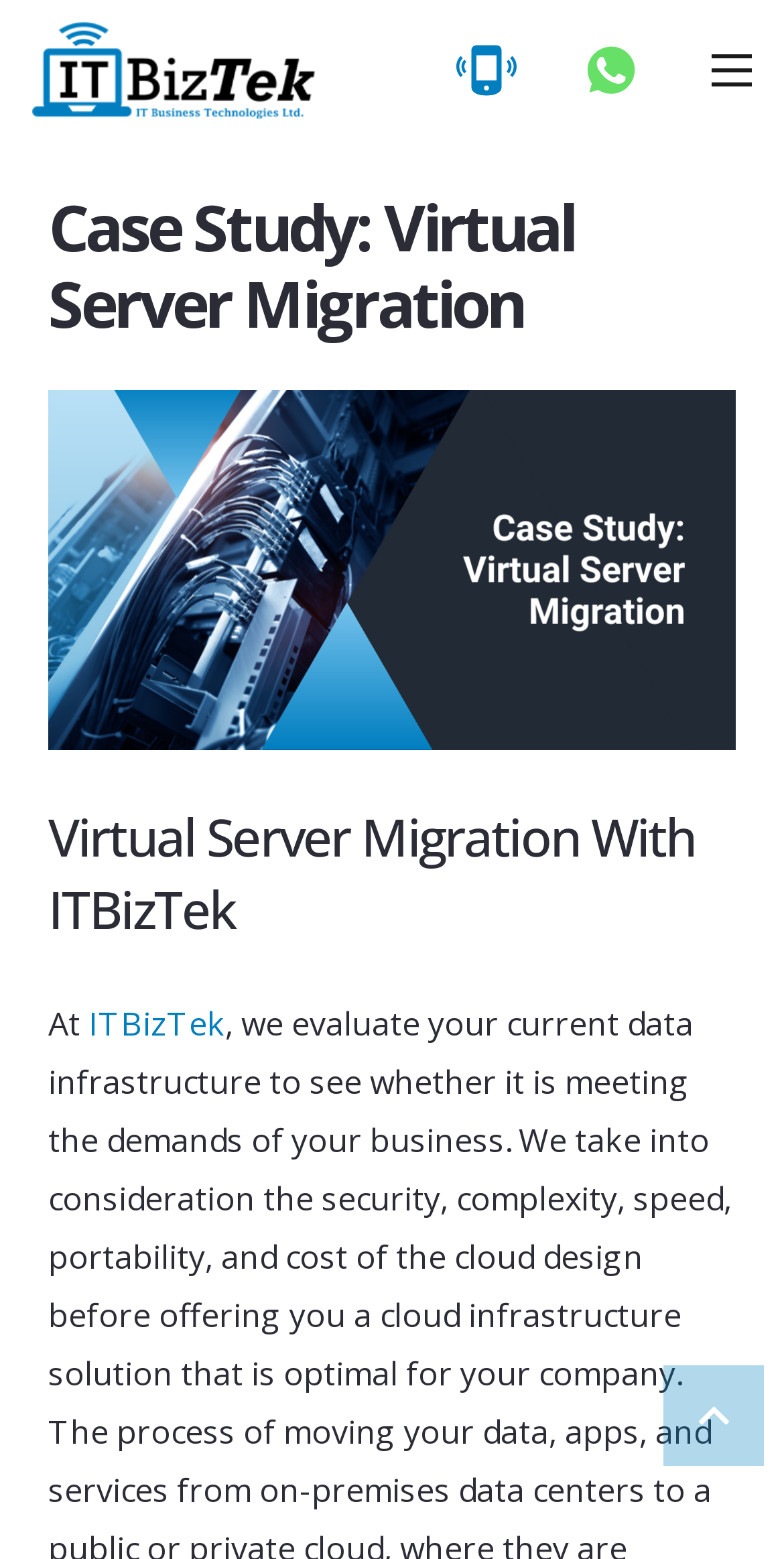Respond to the following query with just one word or a short phrase: 
What is the link at the top-right corner of the page?

Menu